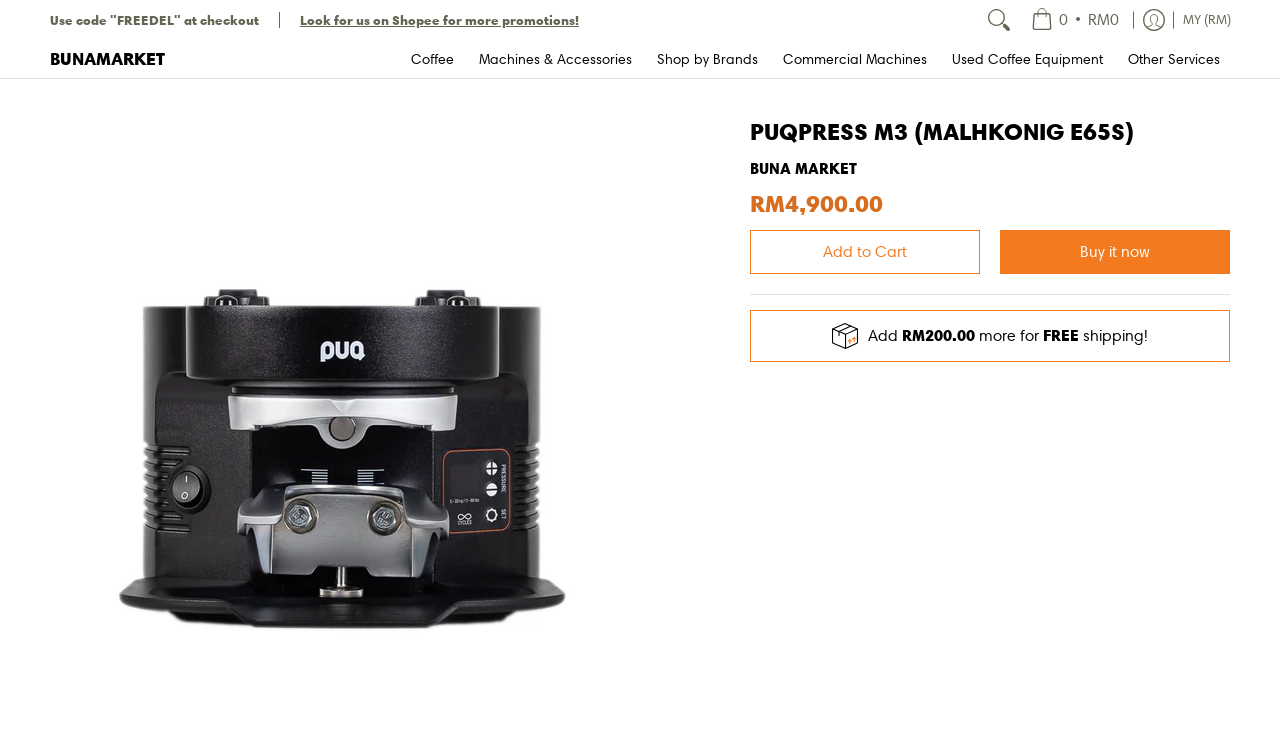Please provide a brief answer to the following inquiry using a single word or phrase:
What is the price of the product?

RM4,900.00